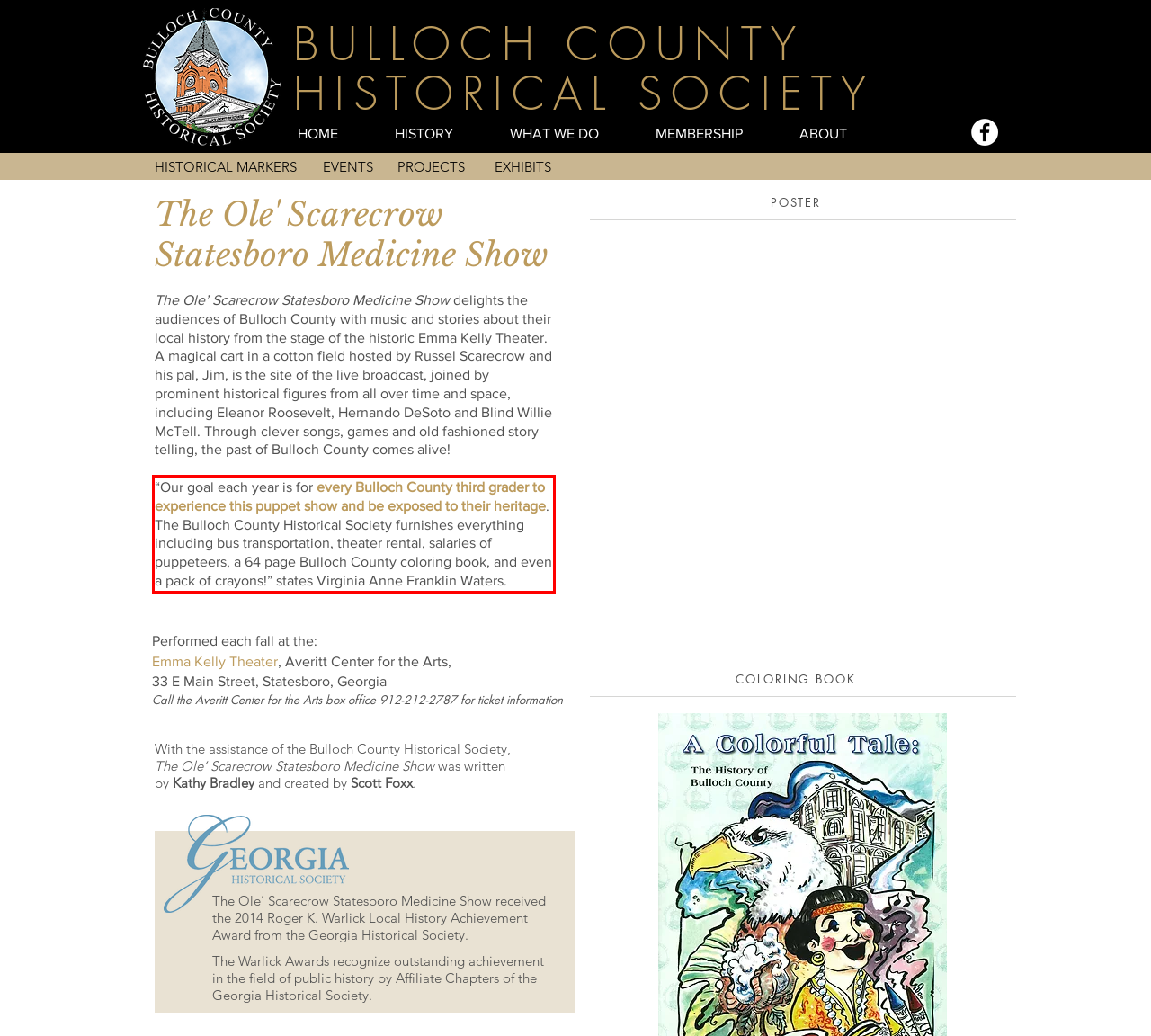Examine the webpage screenshot, find the red bounding box, and extract the text content within this marked area.

“Our goal each year is for every Bulloch County third grader to experience this puppet show and be exposed to their heritage. The Bulloch County Historical Society furnishes everything including bus transportation, theater rental, salaries of puppeteers, a 64 page Bulloch County coloring book, and even a pack of crayons!” states Virginia Anne Franklin Waters.